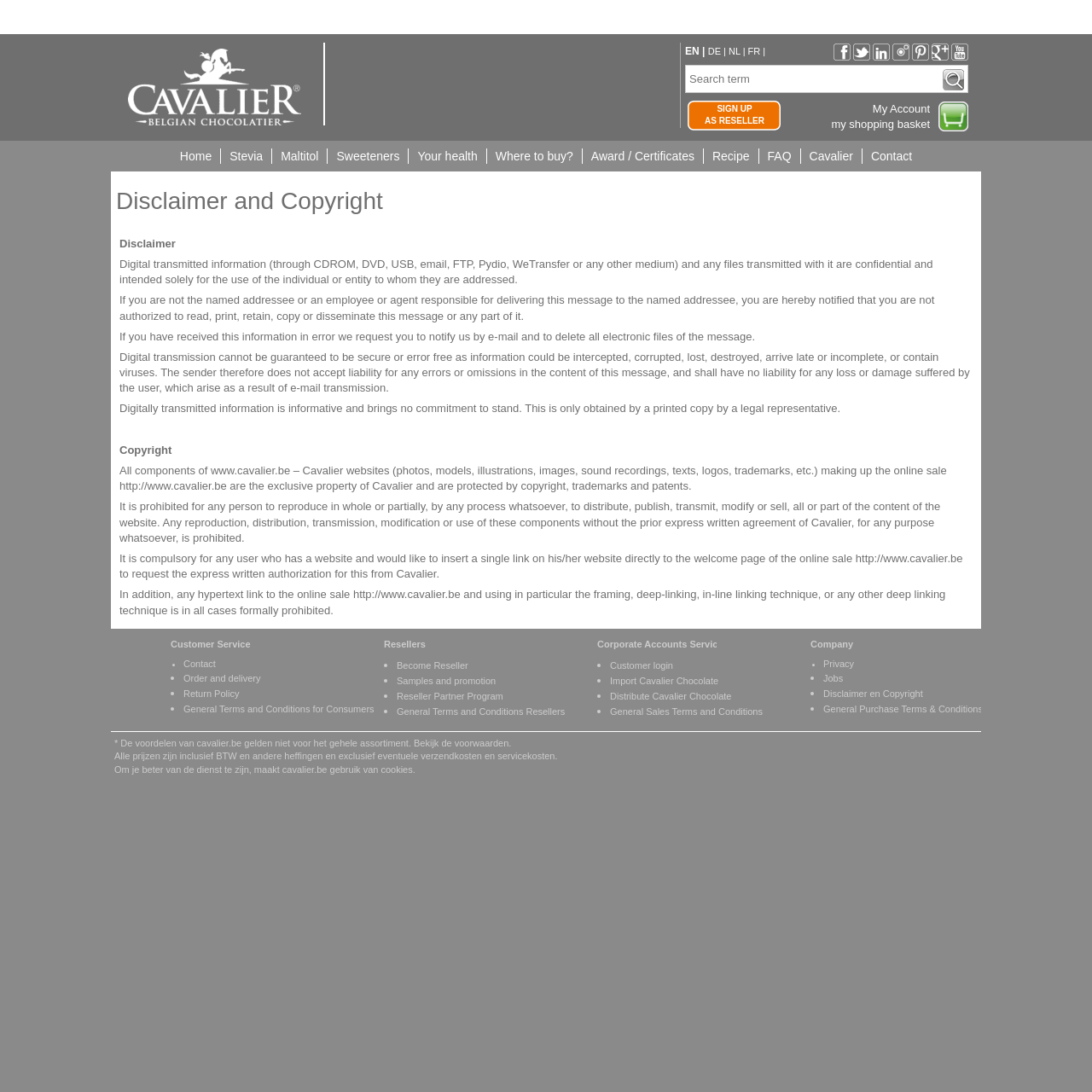Find the primary header on the webpage and provide its text.

Disclaimer and Copyright